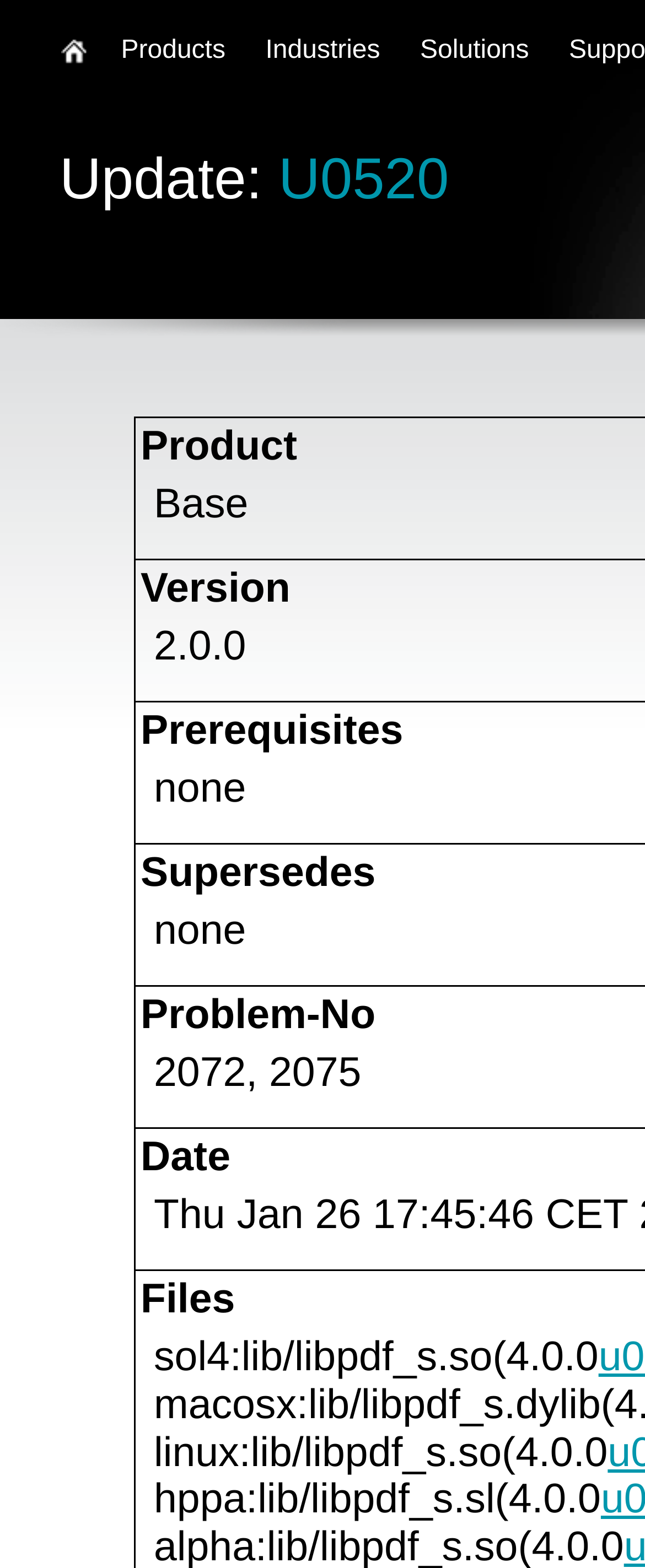What is the version of libpdf_s.so?
Based on the screenshot, provide a one-word or short-phrase response.

4.0.0